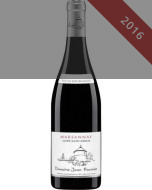Analyze the image and answer the question with as much detail as possible: 
What is the name of the wine's origin?

The caption highlights the name 'Marsannay' as being prominently displayed on the label, indicating that this is the origin of the wine, which is an appellation in the Côte de Nuits region of Burgundy.